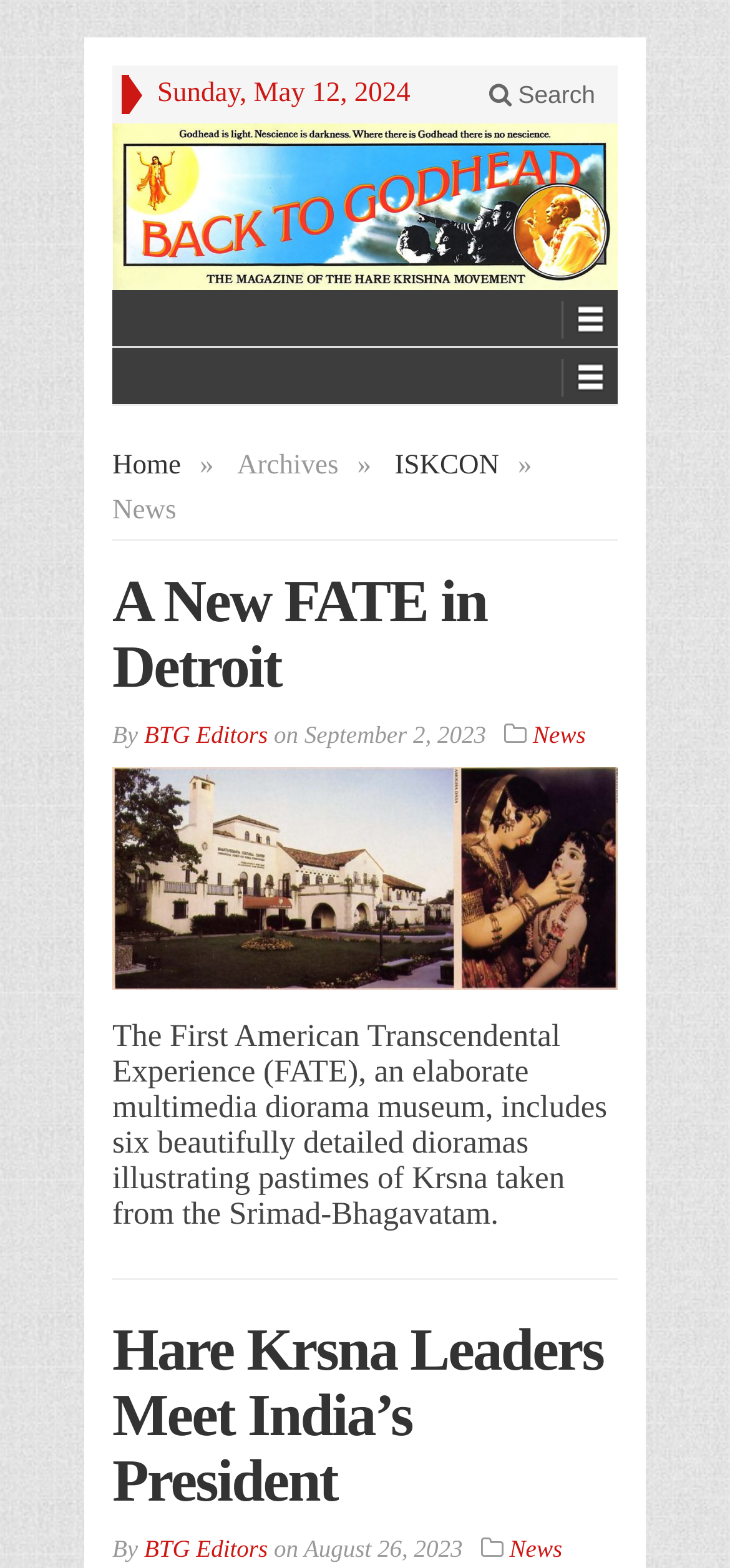How many news articles are displayed on the webpage?
Provide a detailed answer to the question using information from the image.

I counted the number of news articles by looking at the structure of the webpage. I found two separate article sections, each with a heading, text, and other elements, which suggests that there are two news articles displayed on the webpage.